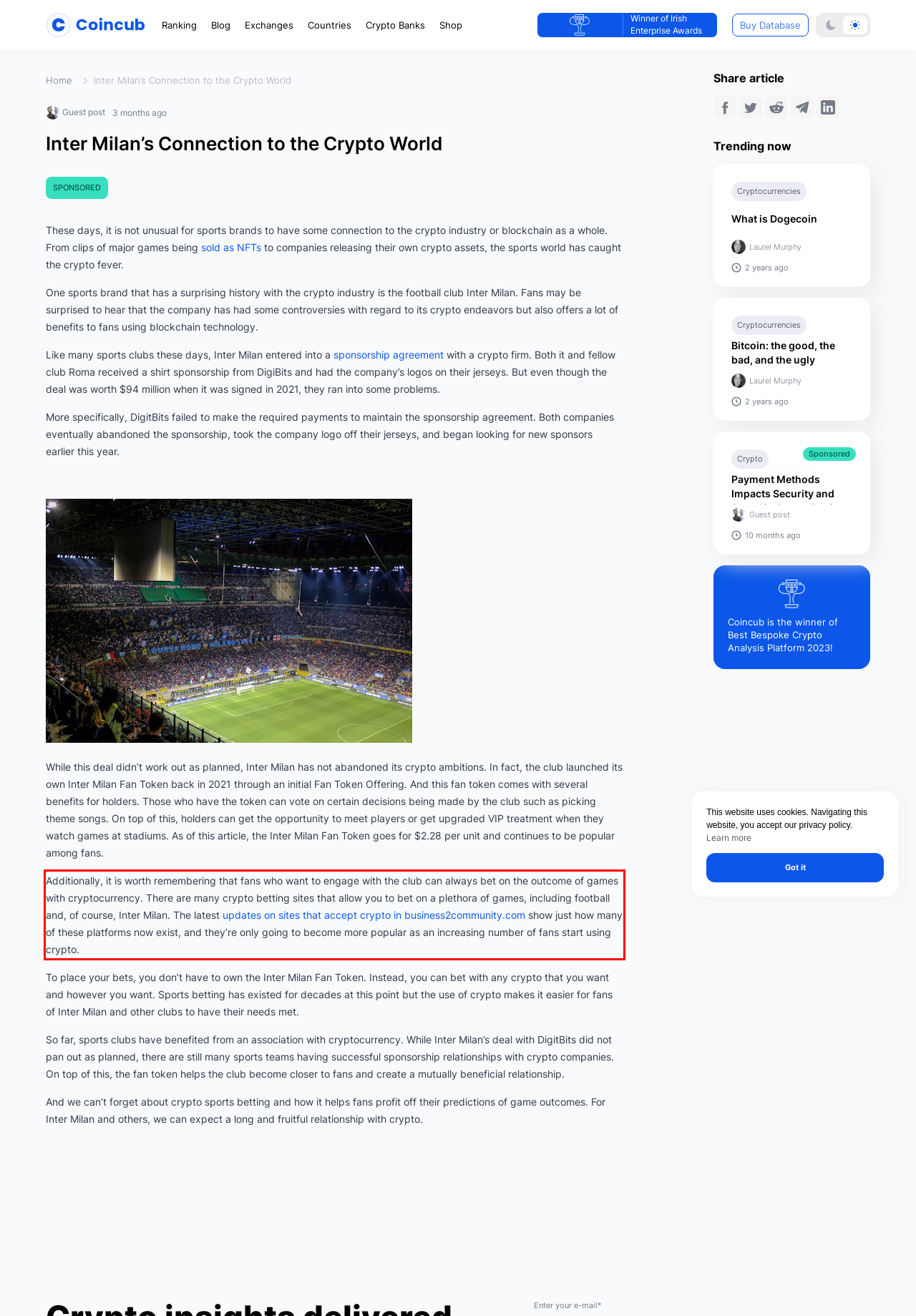Please perform OCR on the text content within the red bounding box that is highlighted in the provided webpage screenshot.

Additionally, it is worth remembering that fans who want to engage with the club can always bet on the outcome of games with cryptocurrency. There are many crypto betting sites that allow you to bet on a plethora of games, including football and, of course, Inter Milan. The latest updates on sites that accept crypto in business2community.com show just how many of these platforms now exist, and they’re only going to become more popular as an increasing number of fans start using crypto.